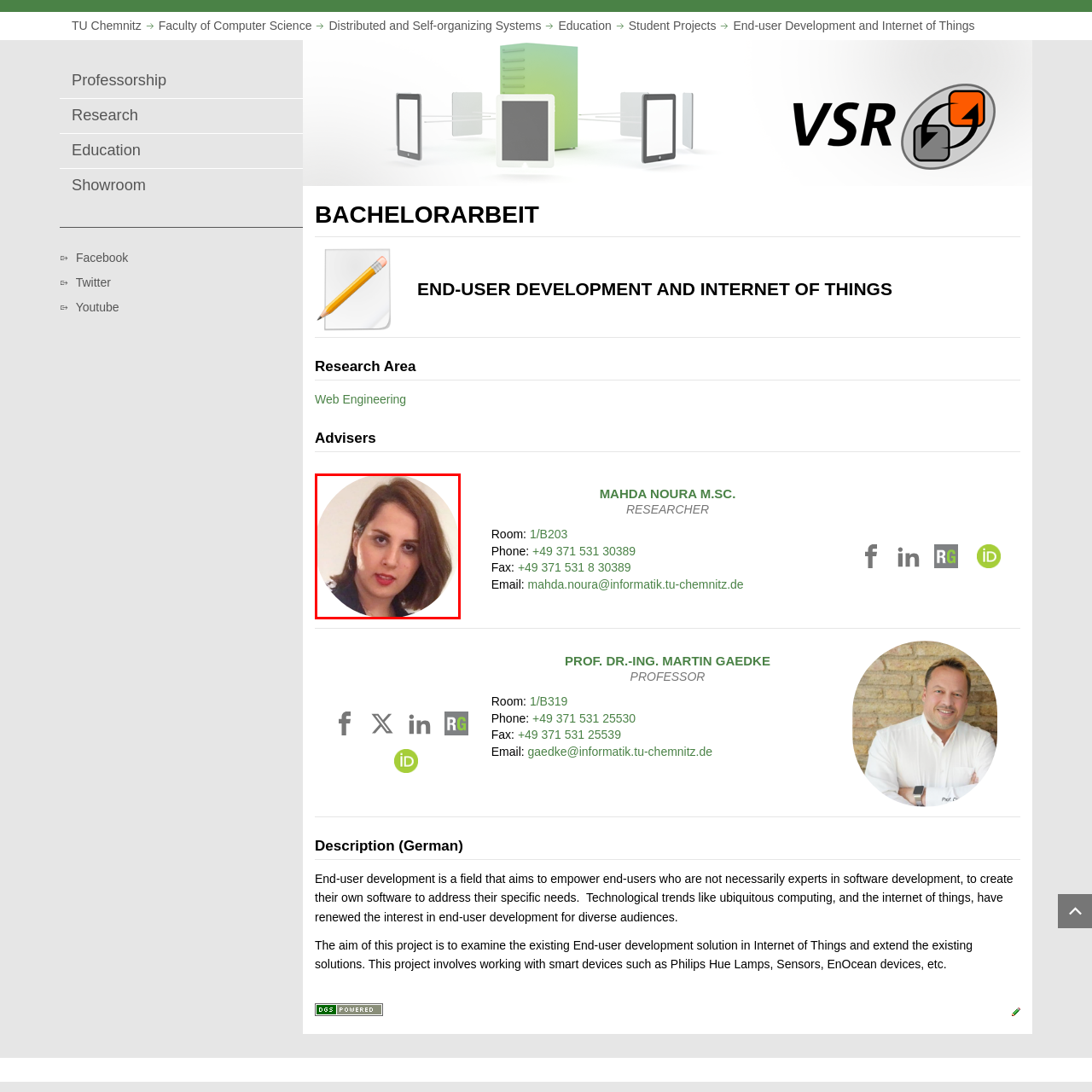What is the atmosphere of the image?
Please closely examine the image within the red bounding box and provide a detailed answer based on the visual information.

The caption describes the atmosphere of the image as communicating a sense of dedication and professionalism, which reflects Mahda Noura's commitment to her field.